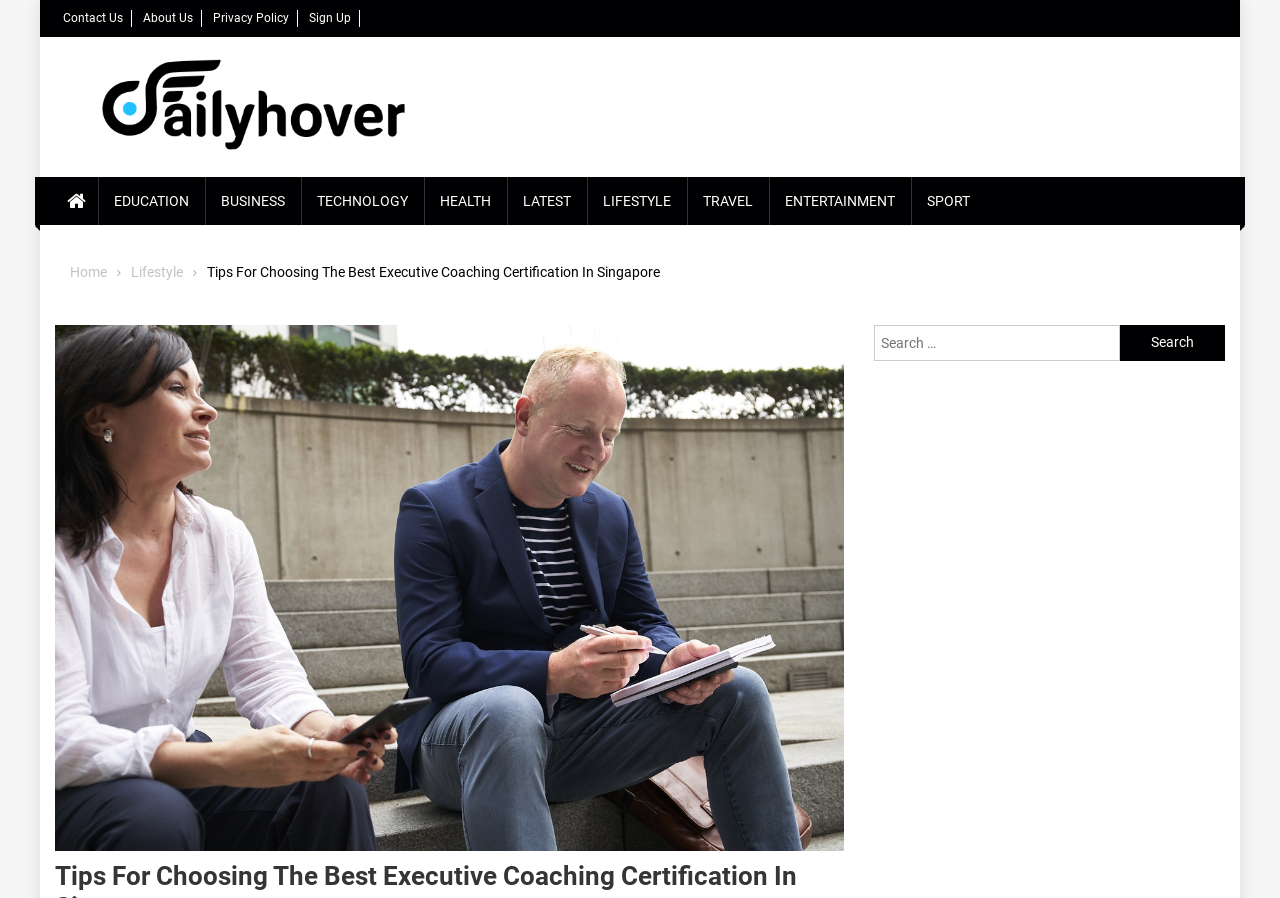Can you provide the bounding box coordinates for the element that should be clicked to implement the instruction: "Search for something"?

[0.683, 0.362, 0.875, 0.402]